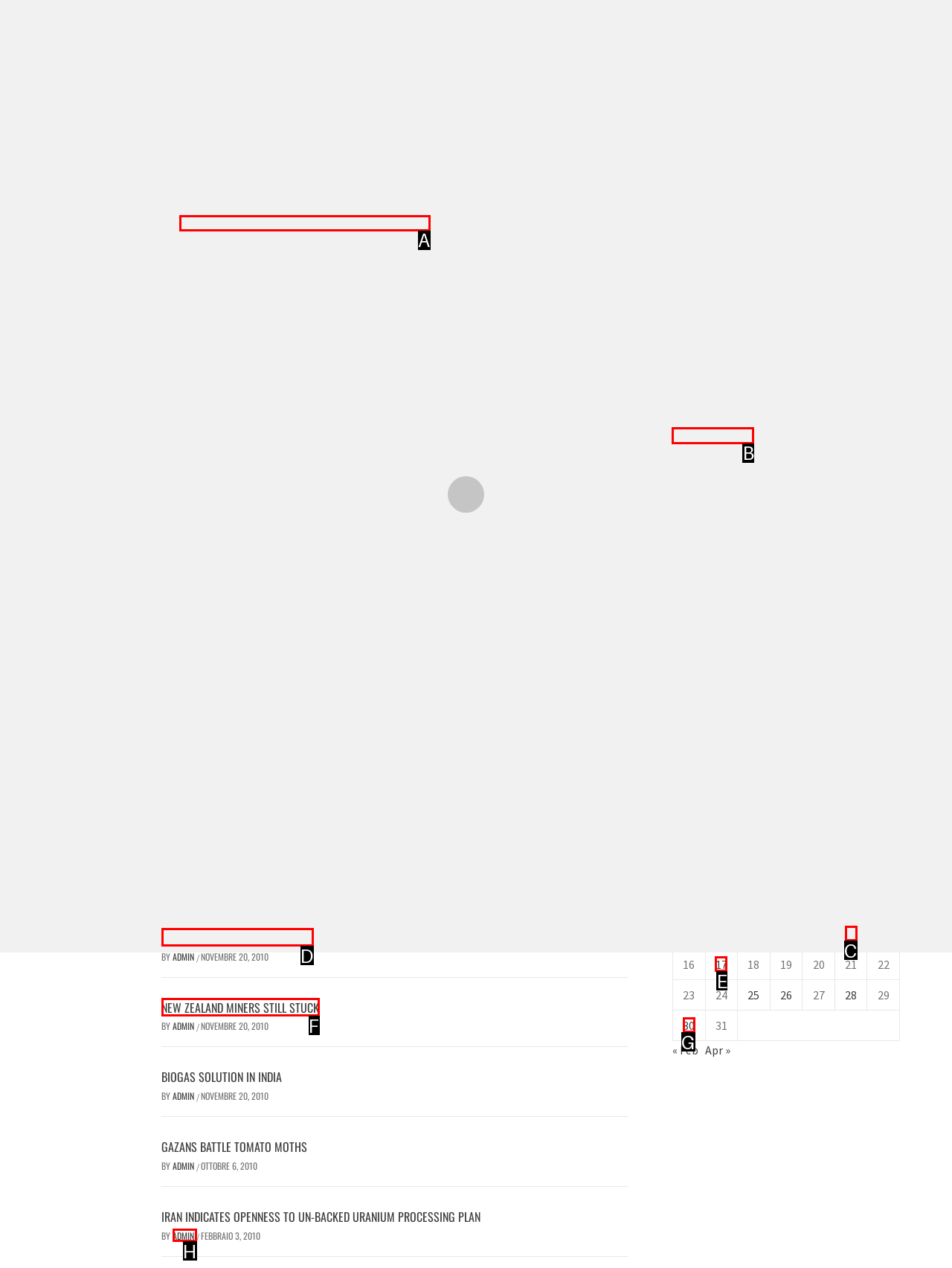From the given choices, which option should you click to complete this task: Explore the 'NEWS e POLITICA' category? Answer with the letter of the correct option.

B